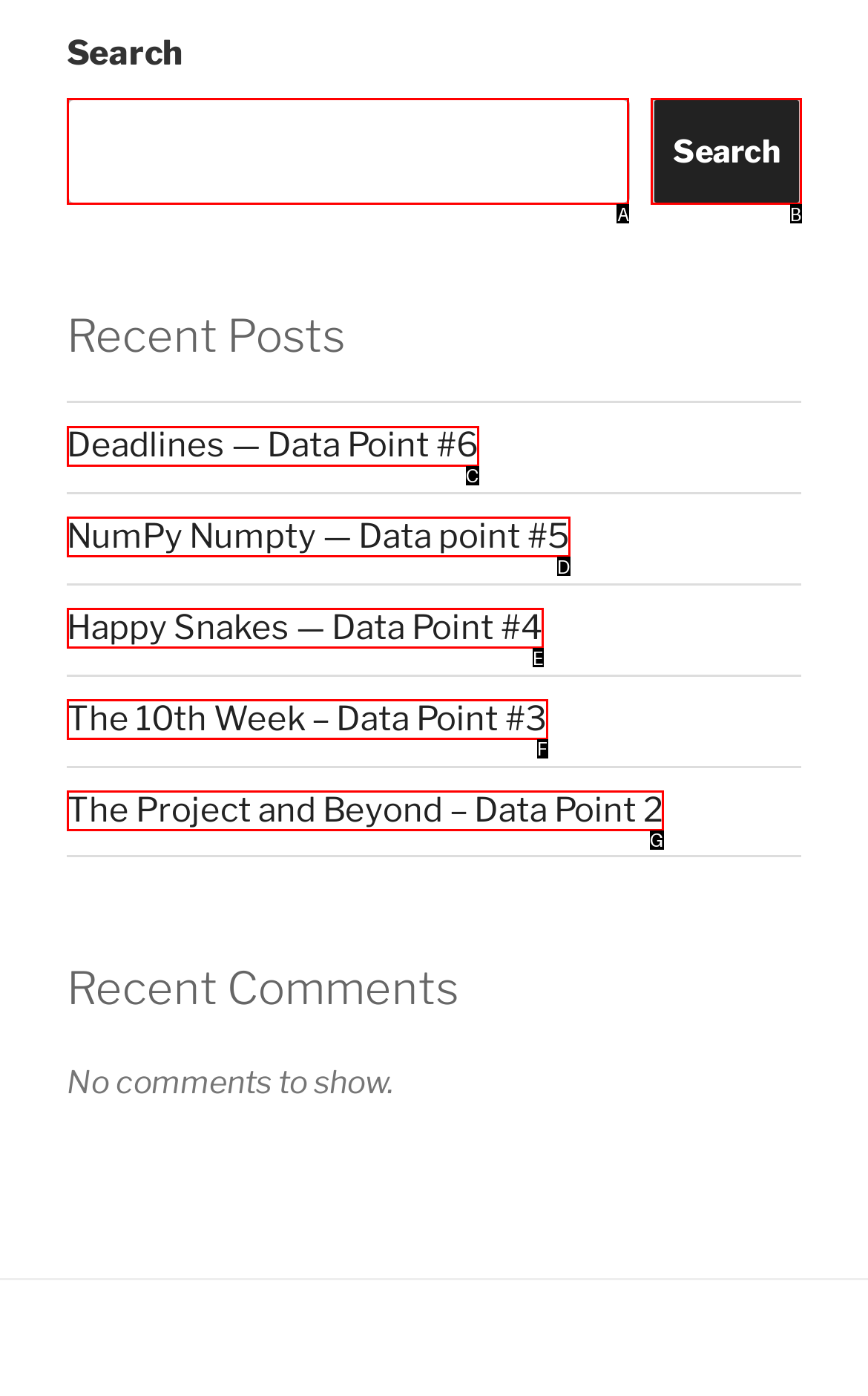Tell me which one HTML element best matches the description: Search Answer with the option's letter from the given choices directly.

B